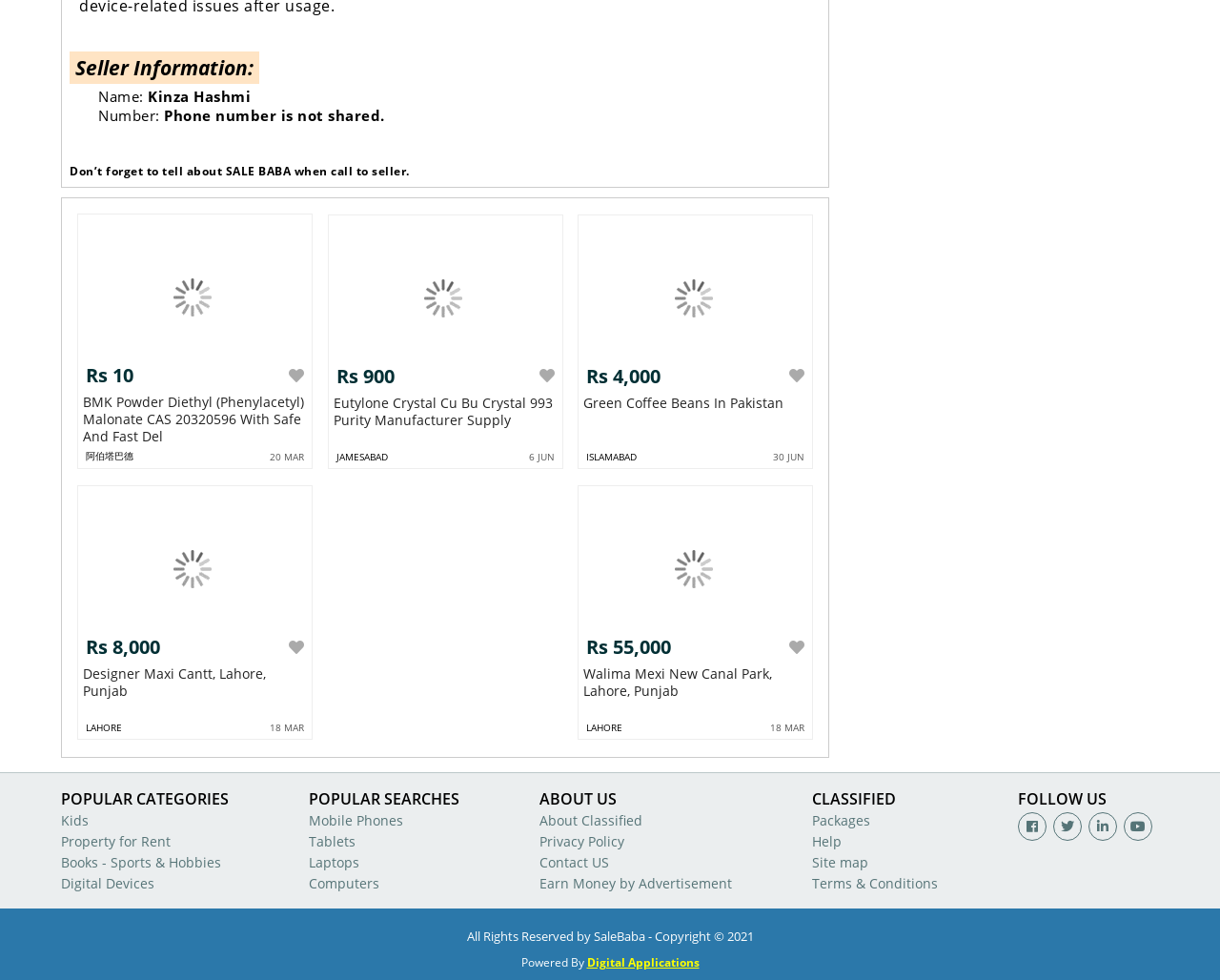What is the seller's name?
Refer to the image and offer an in-depth and detailed answer to the question.

The seller's information is displayed at the top of the webpage, and the name 'Kinza Hashmi' is listed next to the label 'Name:'.